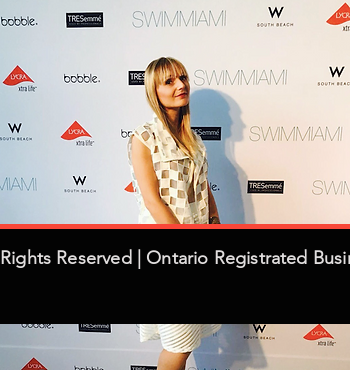What is the name of the event's backdrop?
Please give a detailed answer to the question using the information shown in the image.

The caption describes the backdrop as being adorned with various brand logos, with 'SWIMMIAMI' being prominently displayed, indicating that it is the name of the event's backdrop.